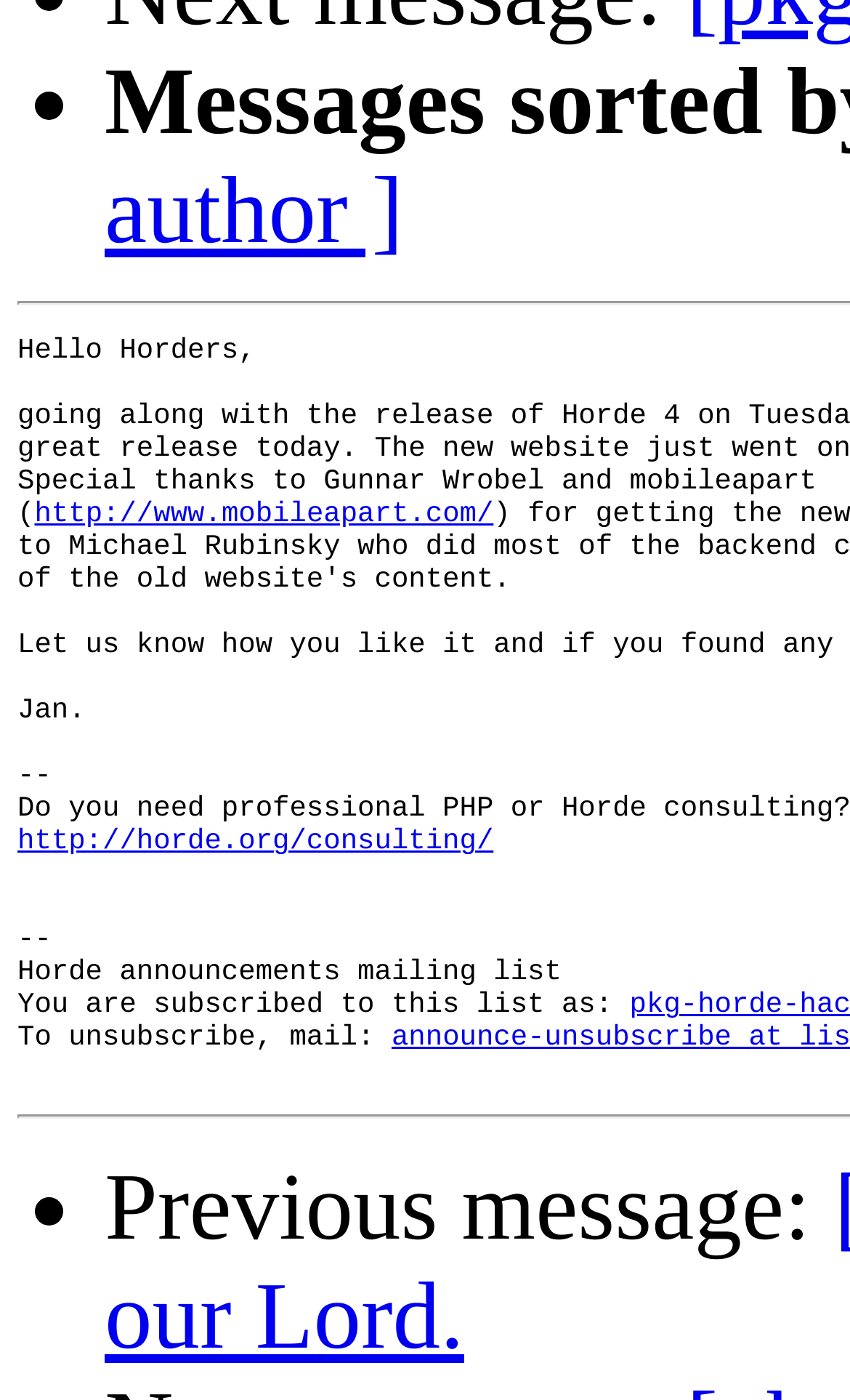Provide the bounding box coordinates, formatted as (top-left x, top-left y, bottom-right x, bottom-right y), with all values being floating point numbers between 0 and 1. Identify the bounding box of the UI element that matches the description: http://horde.org/consulting/

[0.021, 0.589, 0.582, 0.613]